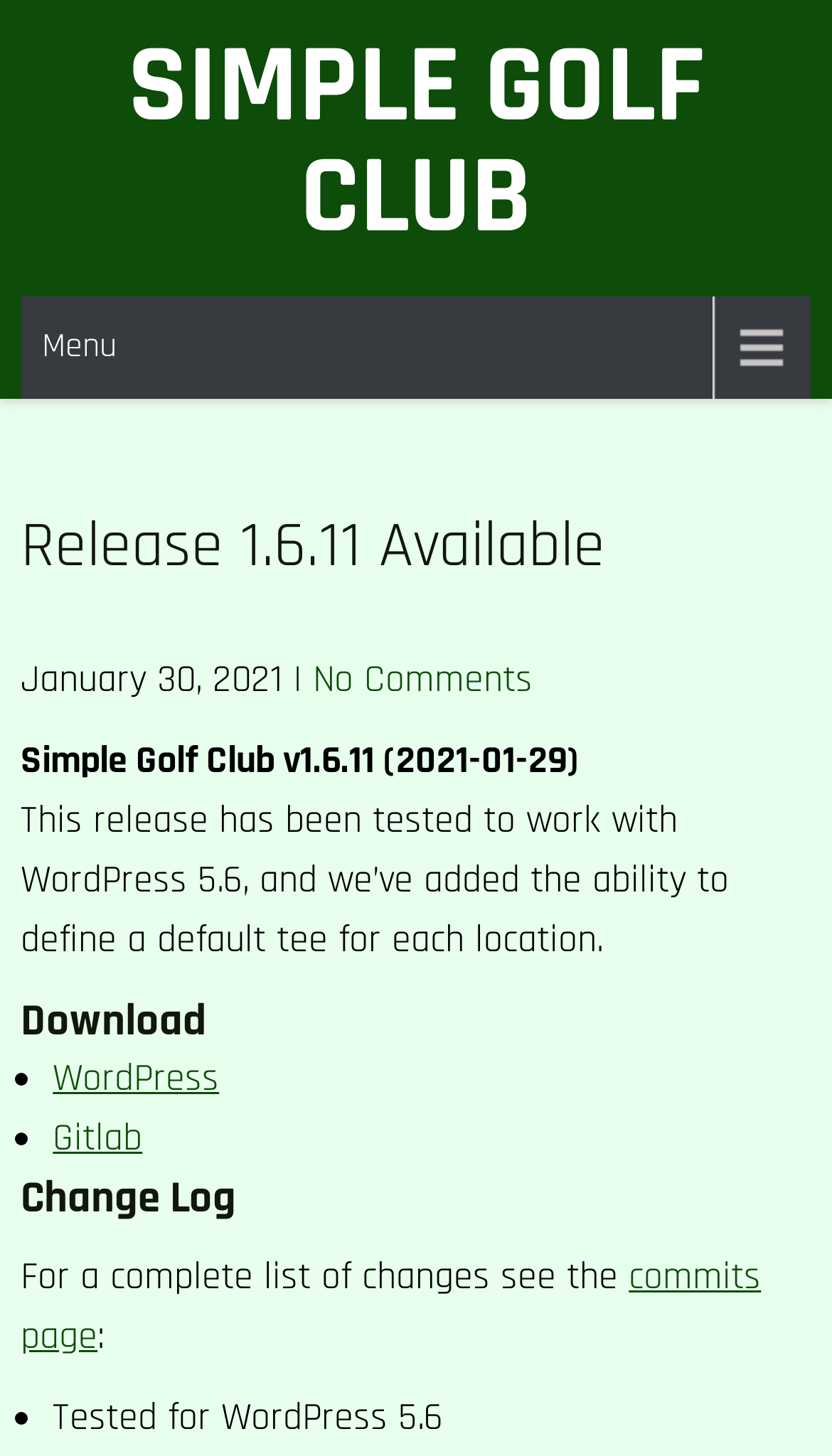Could you identify the text that serves as the heading for this webpage?

SIMPLE GOLF CLUB